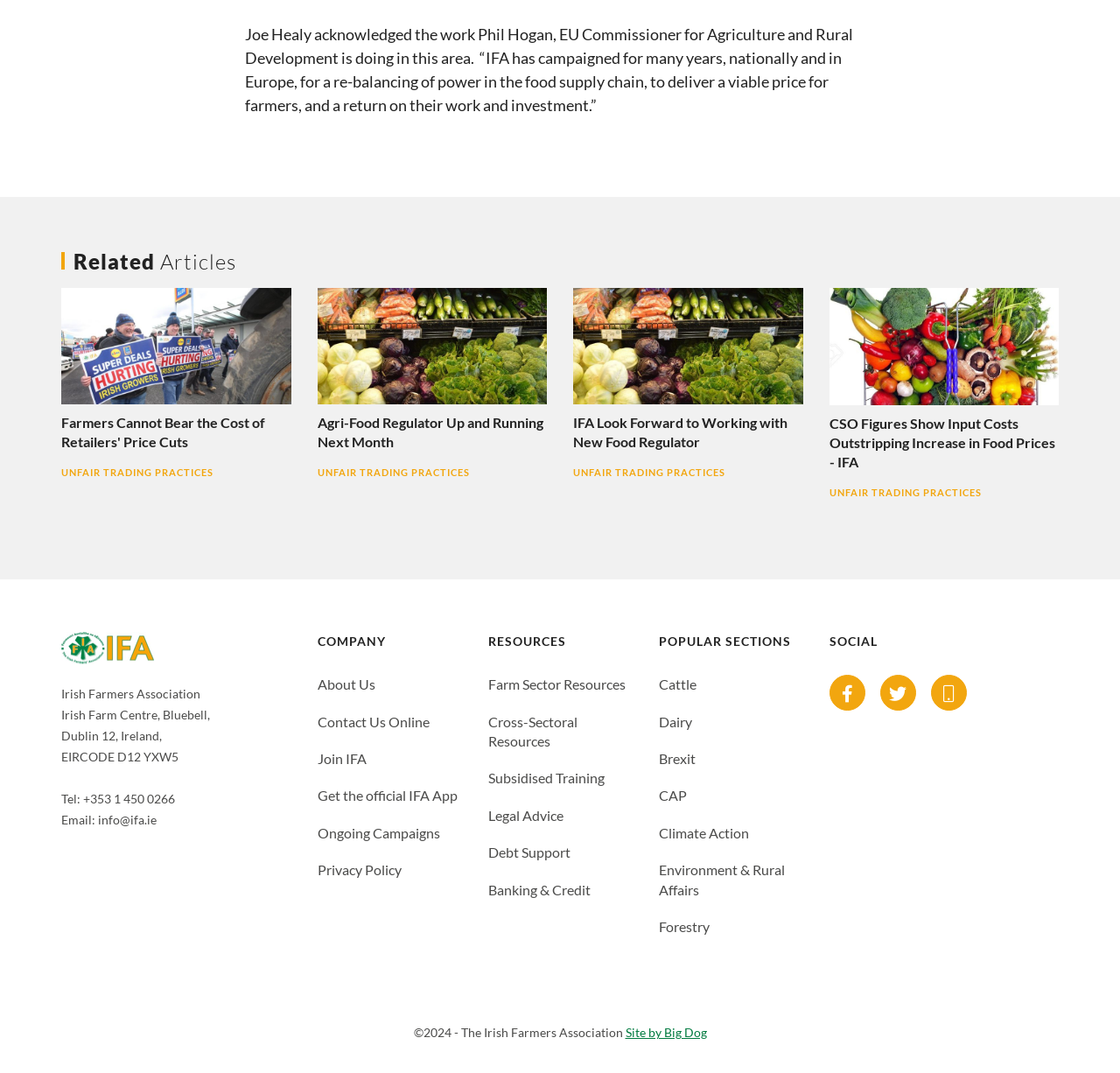Specify the bounding box coordinates of the region I need to click to perform the following instruction: "Follow IFA on Twitter". The coordinates must be four float numbers in the range of 0 to 1, i.e., [left, top, right, bottom].

[0.74, 0.629, 0.772, 0.662]